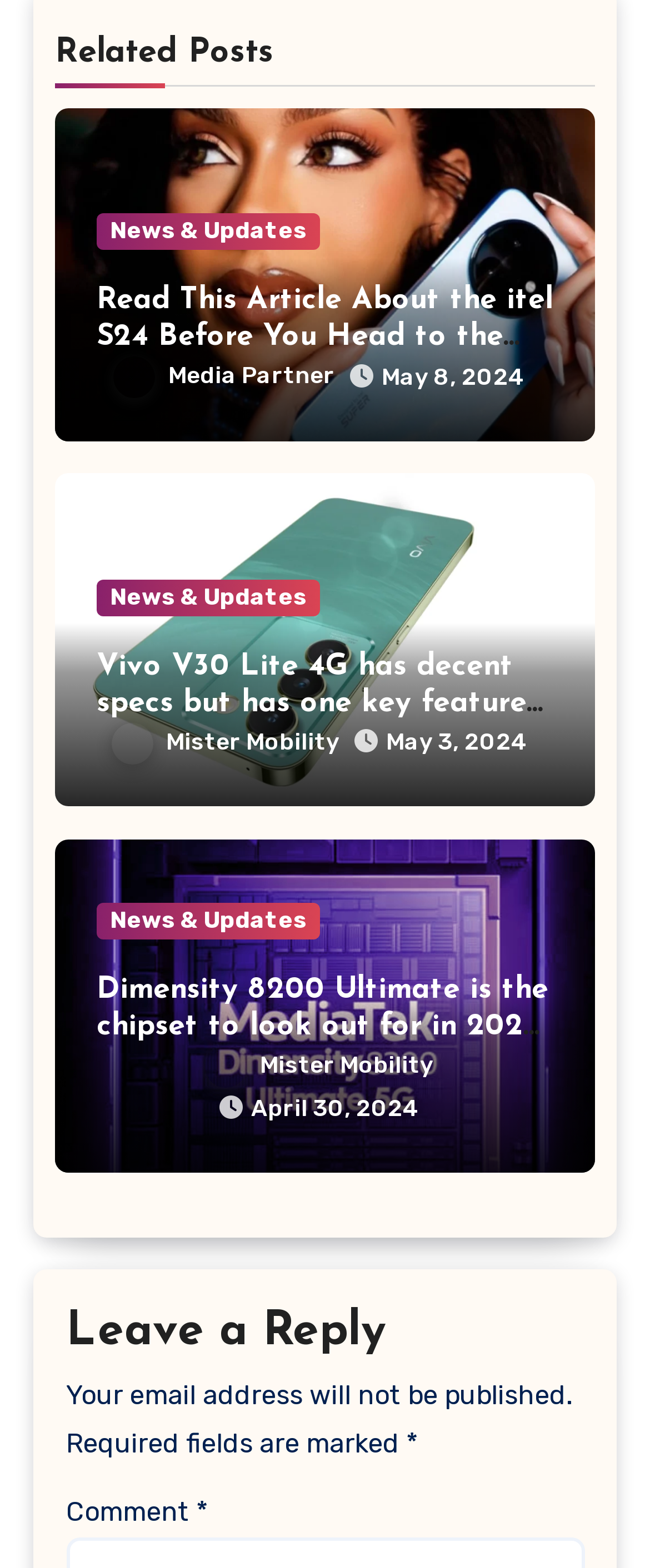Determine the bounding box coordinates of the region I should click to achieve the following instruction: "Leave a reply". Ensure the bounding box coordinates are four float numbers between 0 and 1, i.e., [left, top, right, bottom].

[0.101, 0.83, 0.899, 0.869]